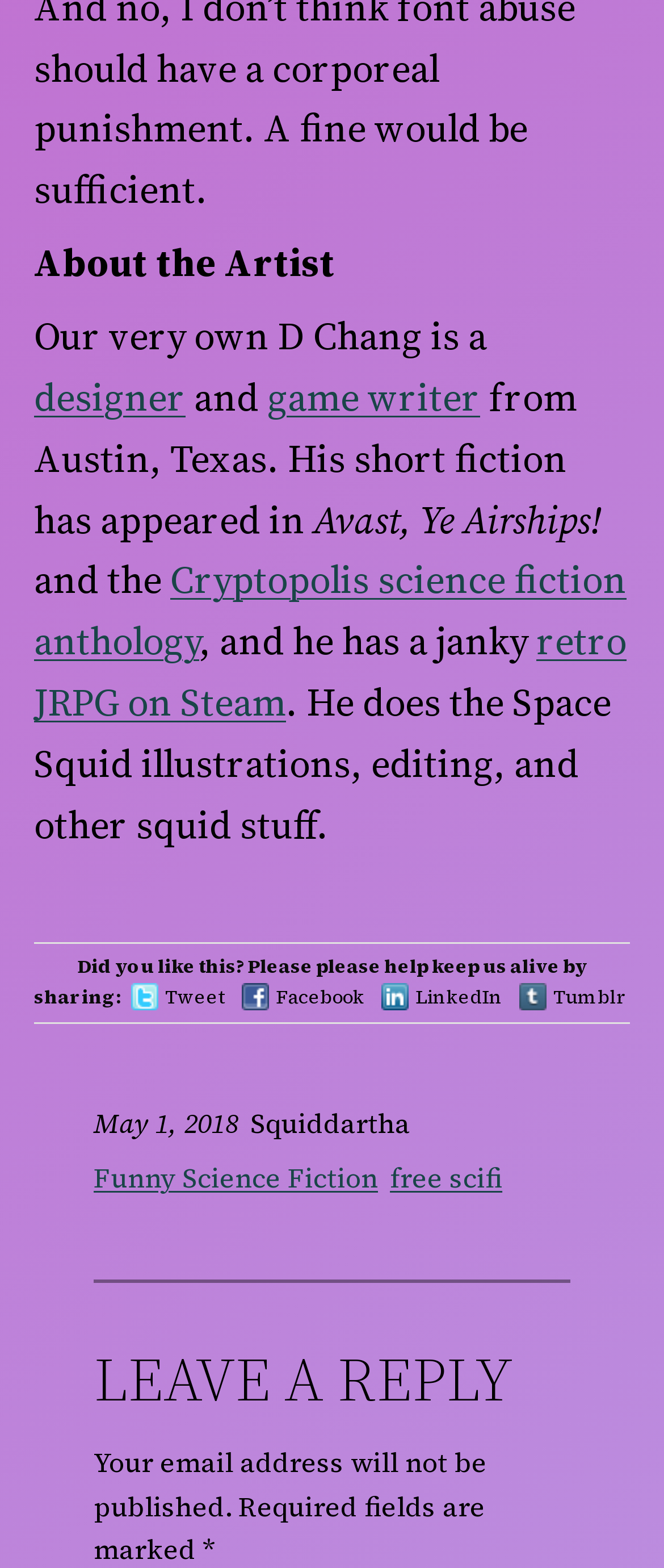Determine the bounding box coordinates of the clickable element necessary to fulfill the instruction: "Click on the 'designer' link". Provide the coordinates as four float numbers within the 0 to 1 range, i.e., [left, top, right, bottom].

[0.051, 0.237, 0.279, 0.27]